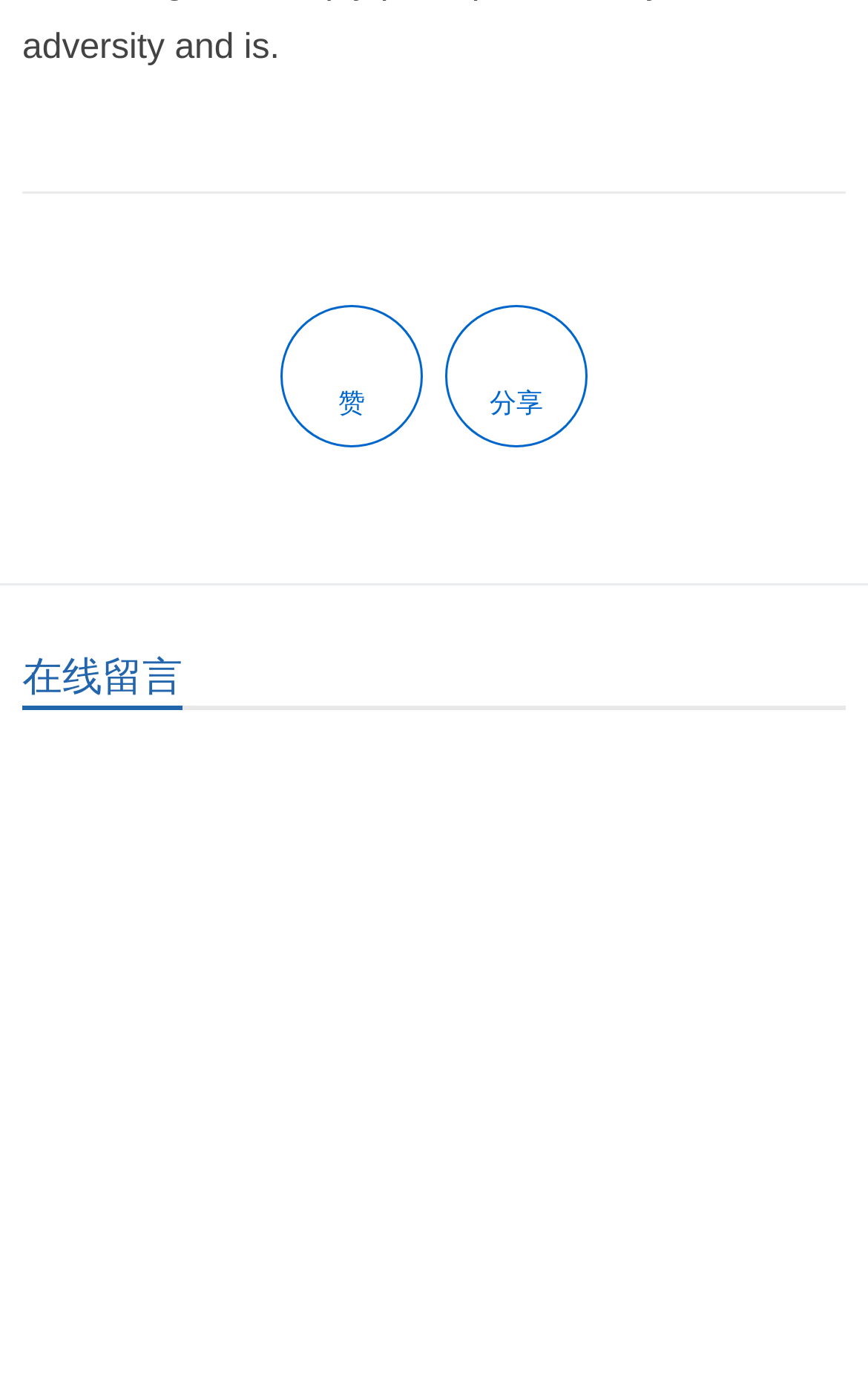Identify the bounding box for the described UI element. Provide the coordinates in (top-left x, top-left y, bottom-right x, bottom-right y) format with values ranging from 0 to 1: name="phone" placeholder="联系电话 *"

[0.026, 0.625, 0.974, 0.689]